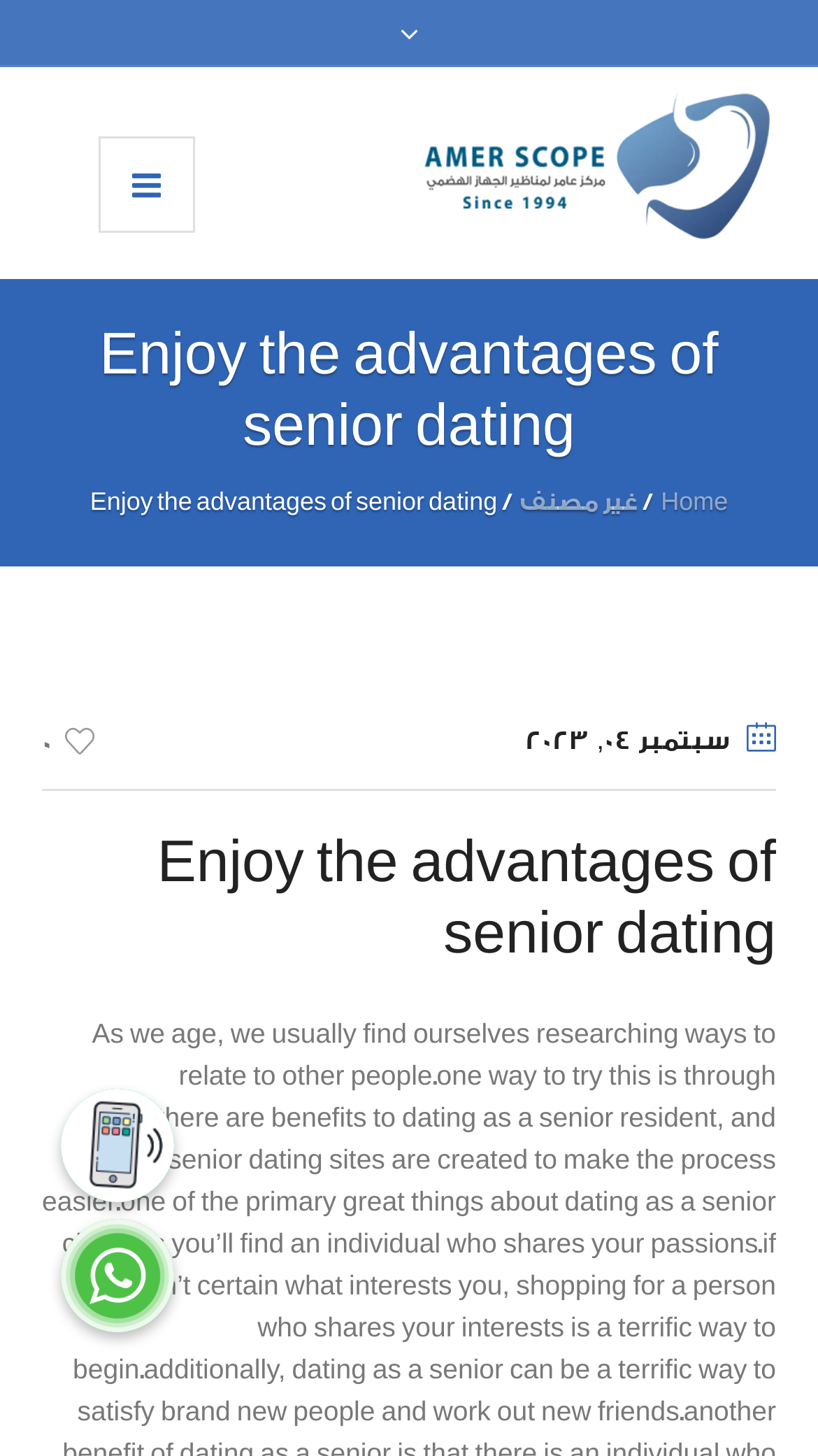Identify the text that serves as the heading for the webpage and generate it.

Enjoy the advantages of senior dating